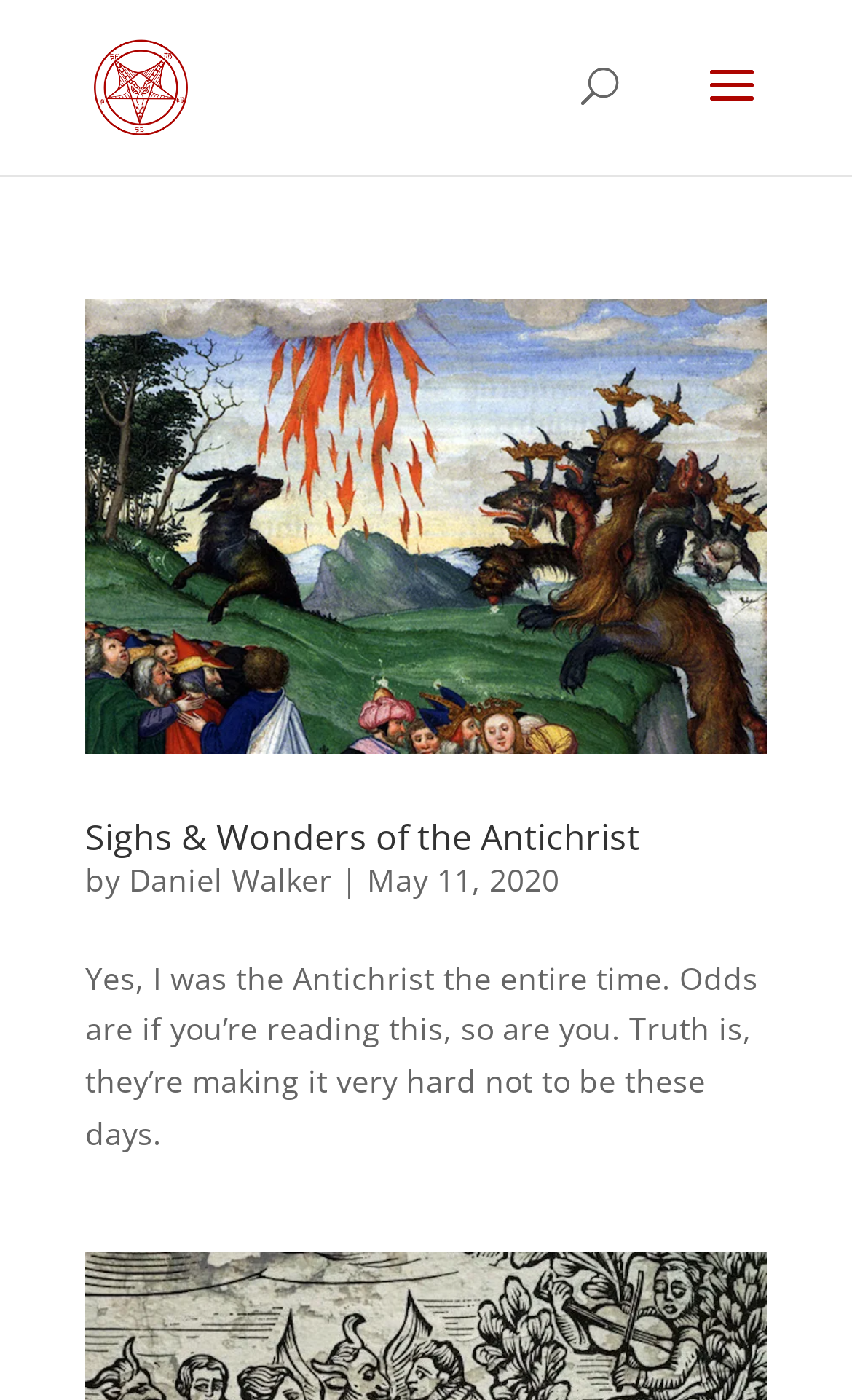Kindly respond to the following question with a single word or a brief phrase: 
What is the date of the article?

May 11, 2020